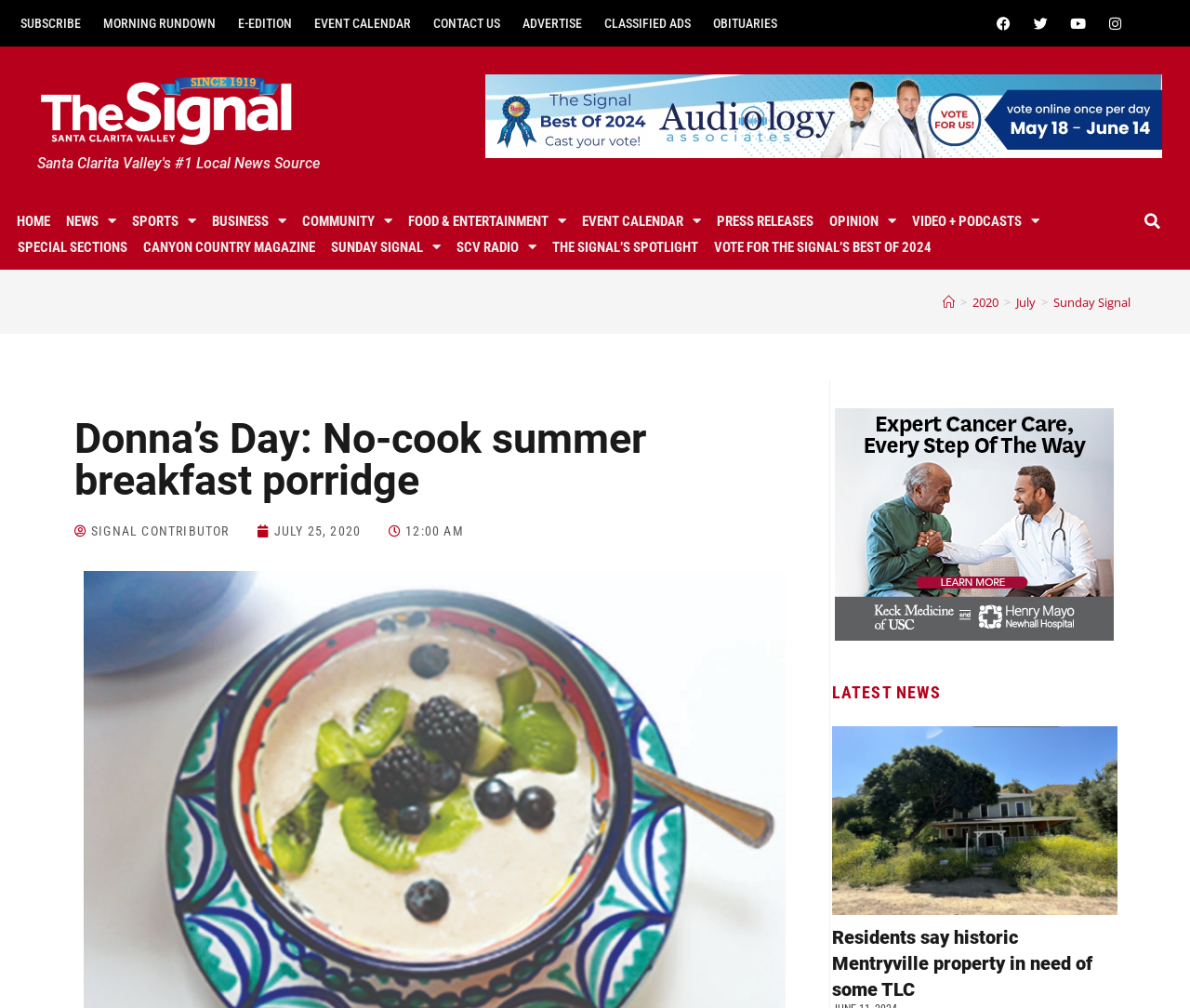Please specify the bounding box coordinates of the area that should be clicked to accomplish the following instruction: "Subscribe to the newsletter". The coordinates should consist of four float numbers between 0 and 1, i.e., [left, top, right, bottom].

[0.008, 0.012, 0.077, 0.034]